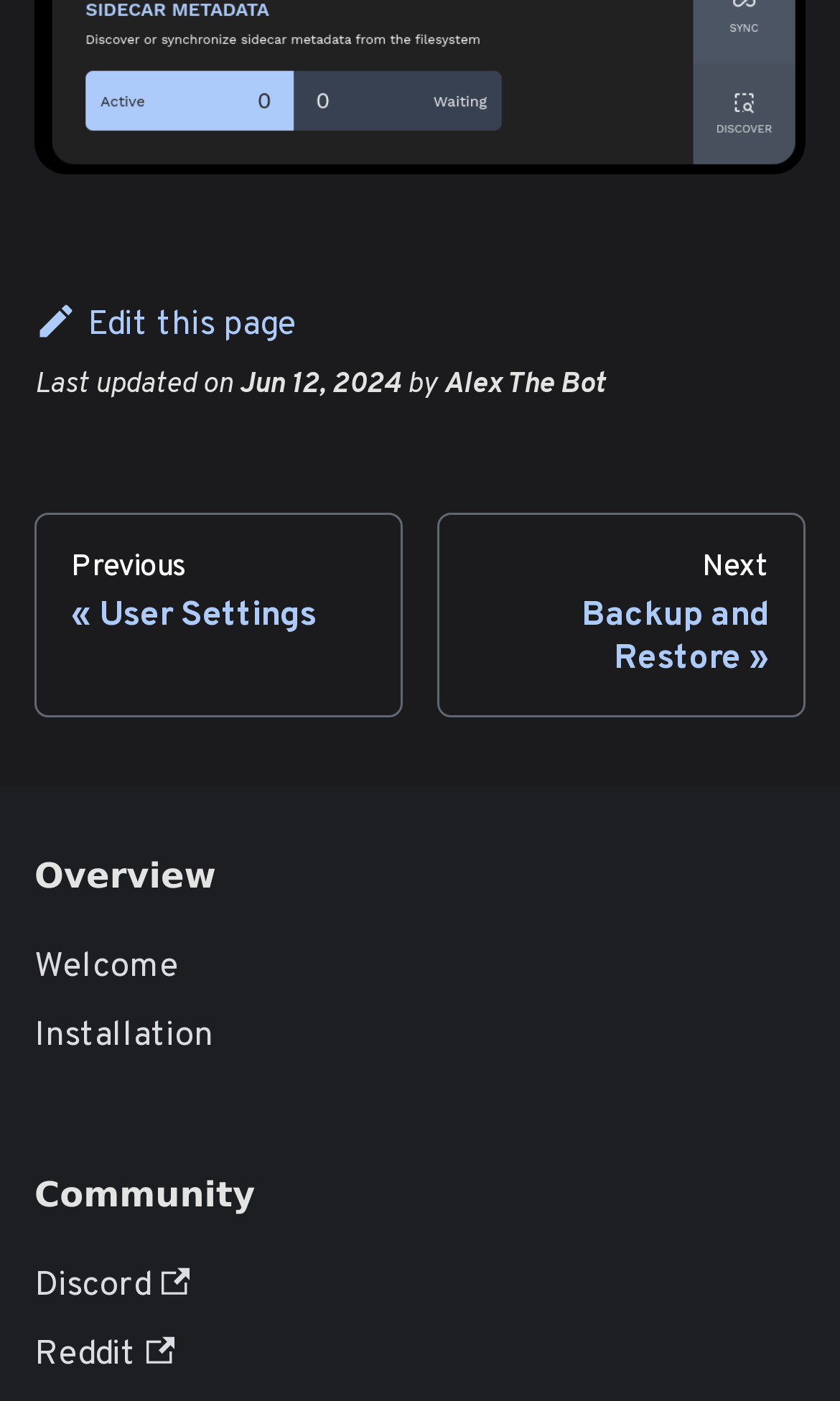Determine the bounding box for the UI element as described: "NextBackup and Restore". The coordinates should be represented as four float numbers between 0 and 1, formatted as [left, top, right, bottom].

[0.521, 0.365, 0.959, 0.512]